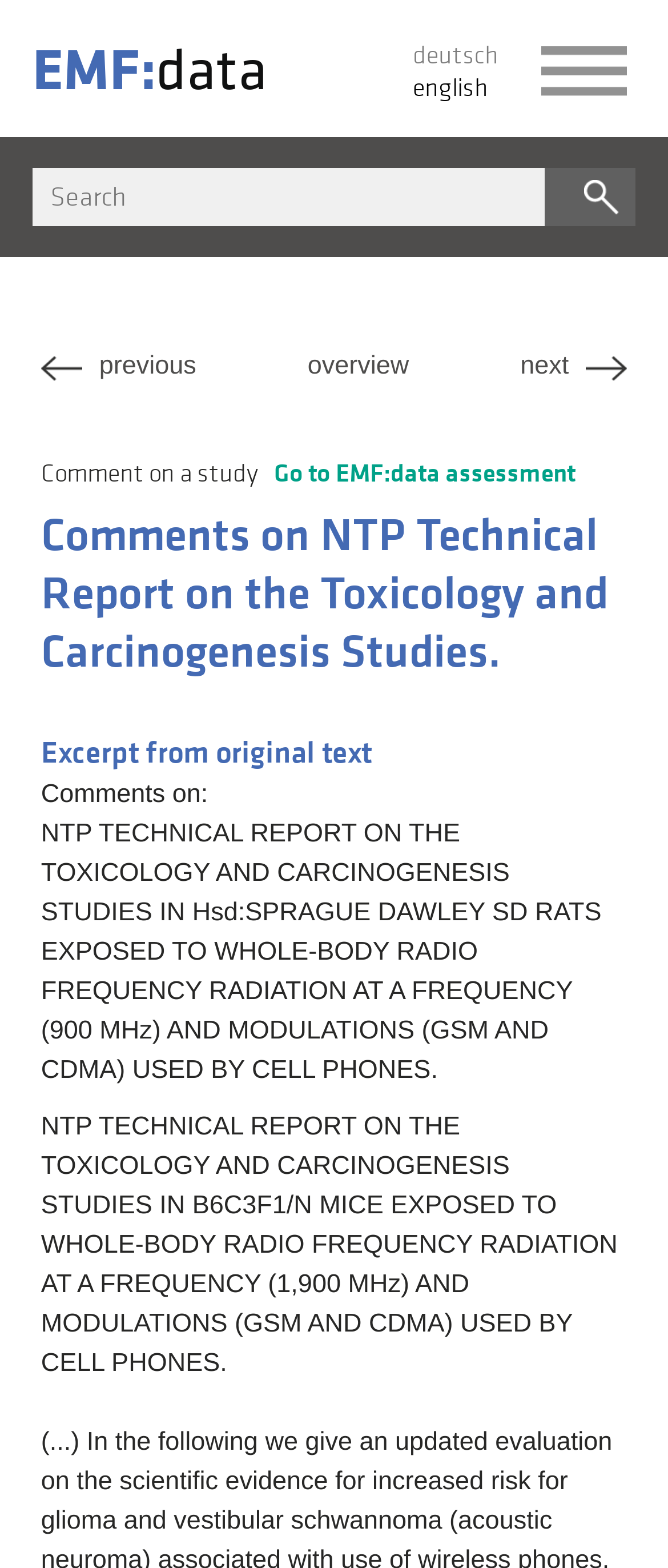What is the language of the webpage?
Please provide a comprehensive answer based on the information in the image.

Although there are links to switch to other languages, such as Deutsch, the majority of the content on the webpage is in English, indicating that the primary language of the webpage is English.